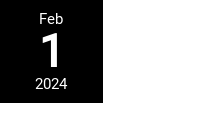Create an extensive and detailed description of the image.

The image features a date display indicating "February 1, 2024." It is likely associated with a specific article or content on a website, serving to mark the publication date. This date signifies when the related content, possibly a review or informational piece titled "MP3 Quack Review," was made available to readers, illustrating the site's commitment to keeping its audience updated with the latest information. The format of the date emphasizes clarity, using a bold style for easy readability, enhancing user experience on the platform.